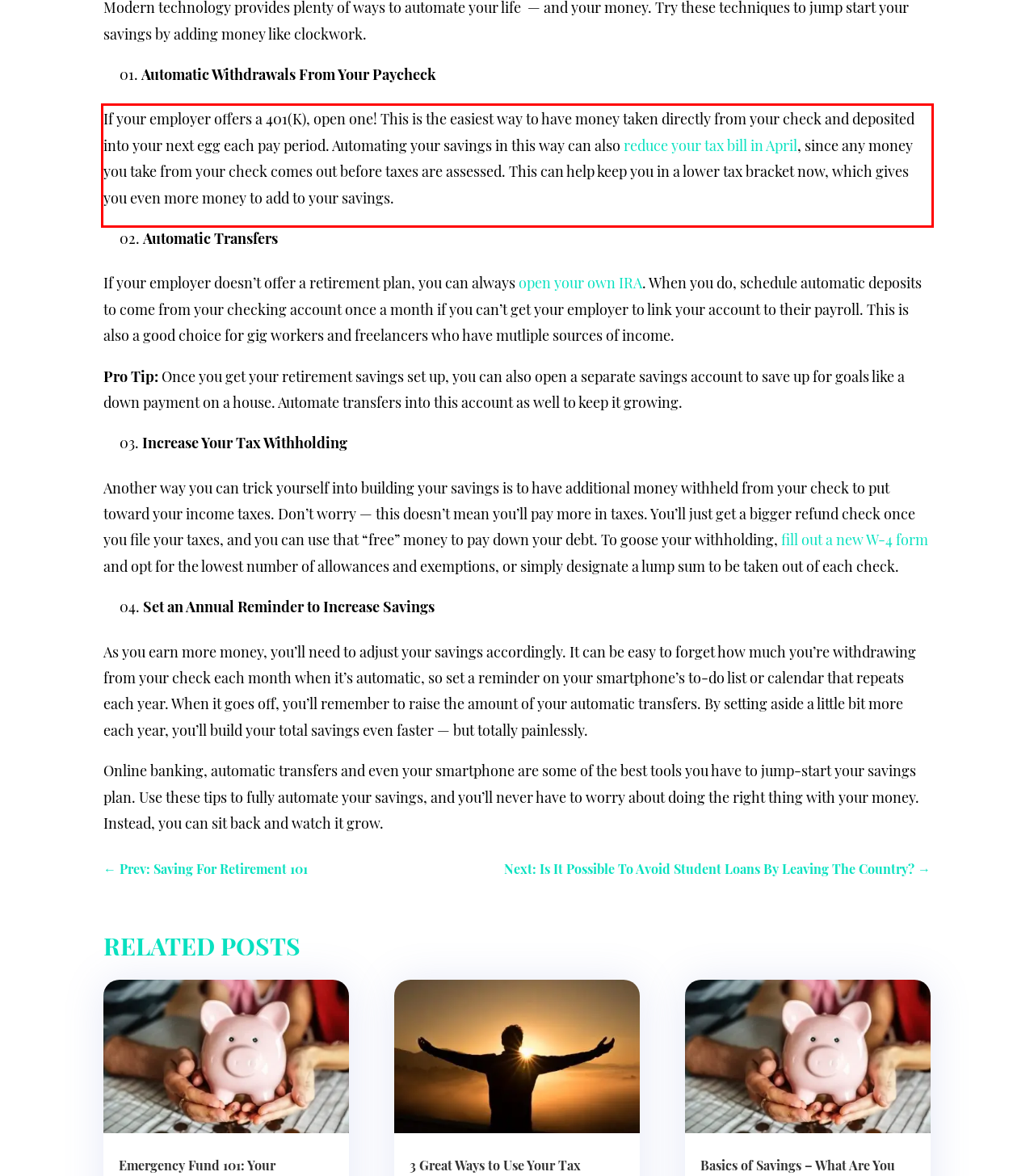Please take the screenshot of the webpage, find the red bounding box, and generate the text content that is within this red bounding box.

If your employer offers a 401(K), open one! This is the easiest way to have money taken directly from your check and deposited into your next egg each pay period. Automating your savings in this way can also reduce your tax bill in April, since any money you take from your check comes out before taxes are assessed. This can help keep you in a lower tax bracket now, which gives you even more money to add to your savings.